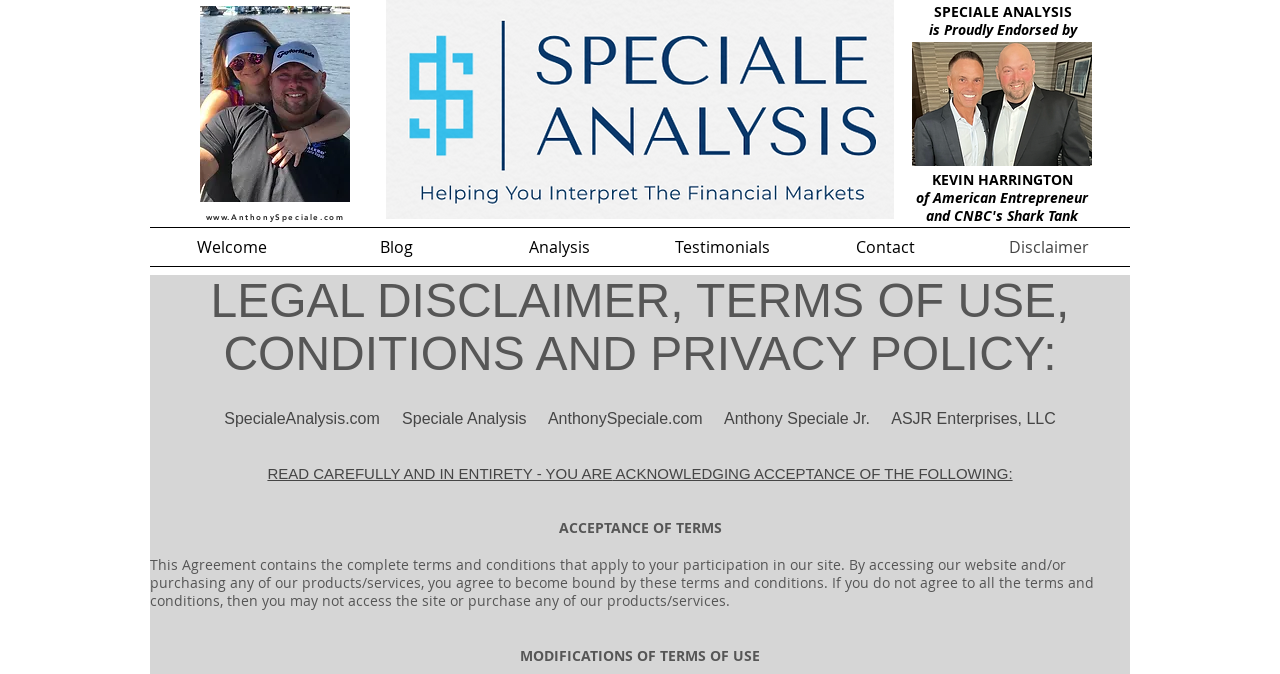Given the element description: "People of Note", predict the bounding box coordinates of this UI element. The coordinates must be four float numbers between 0 and 1, given as [left, top, right, bottom].

None